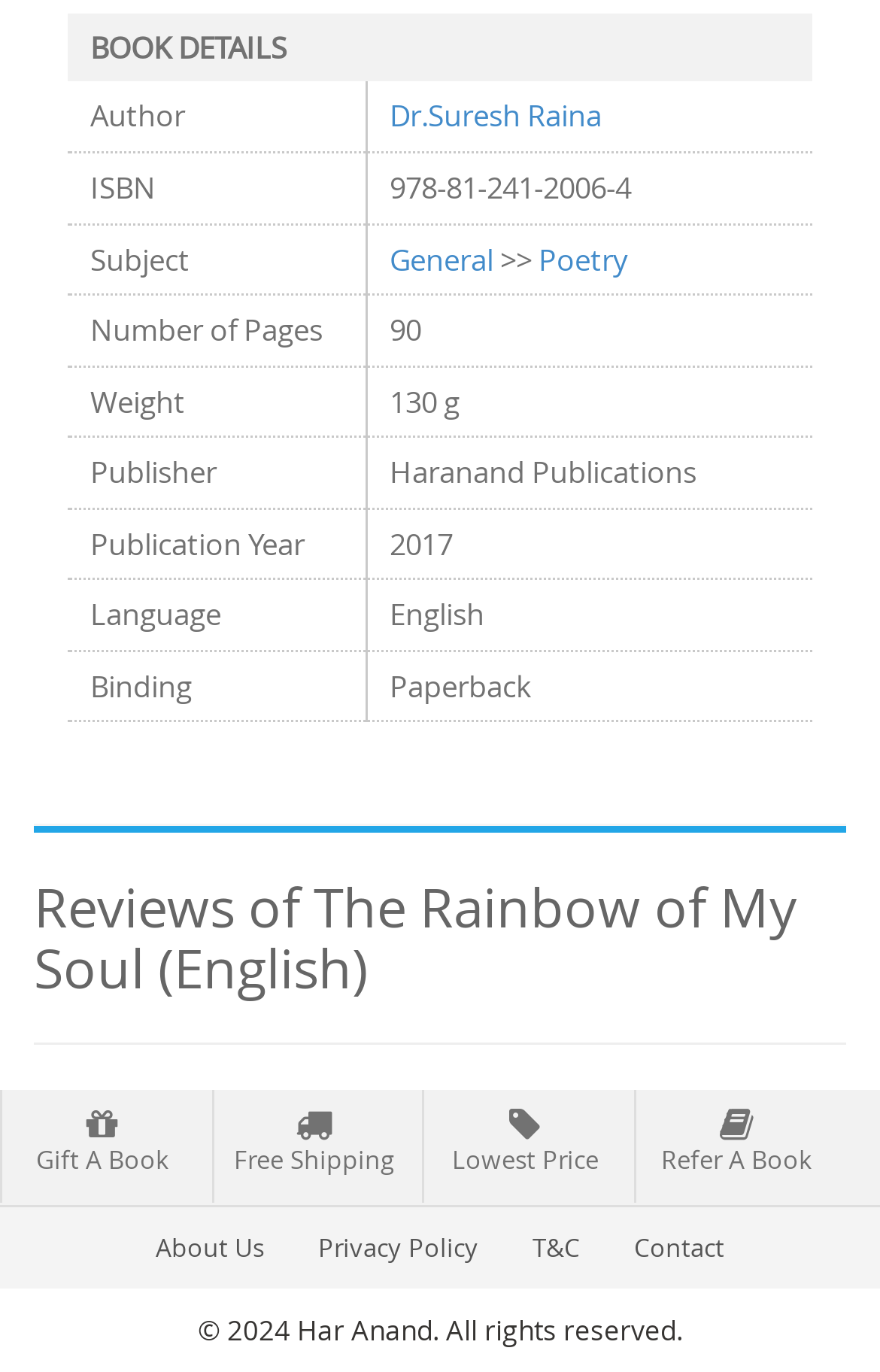What is the language of this book?
Examine the webpage screenshot and provide an in-depth answer to the question.

The language of the book can be found in the table cell with the text 'English' under the 'Language' column.